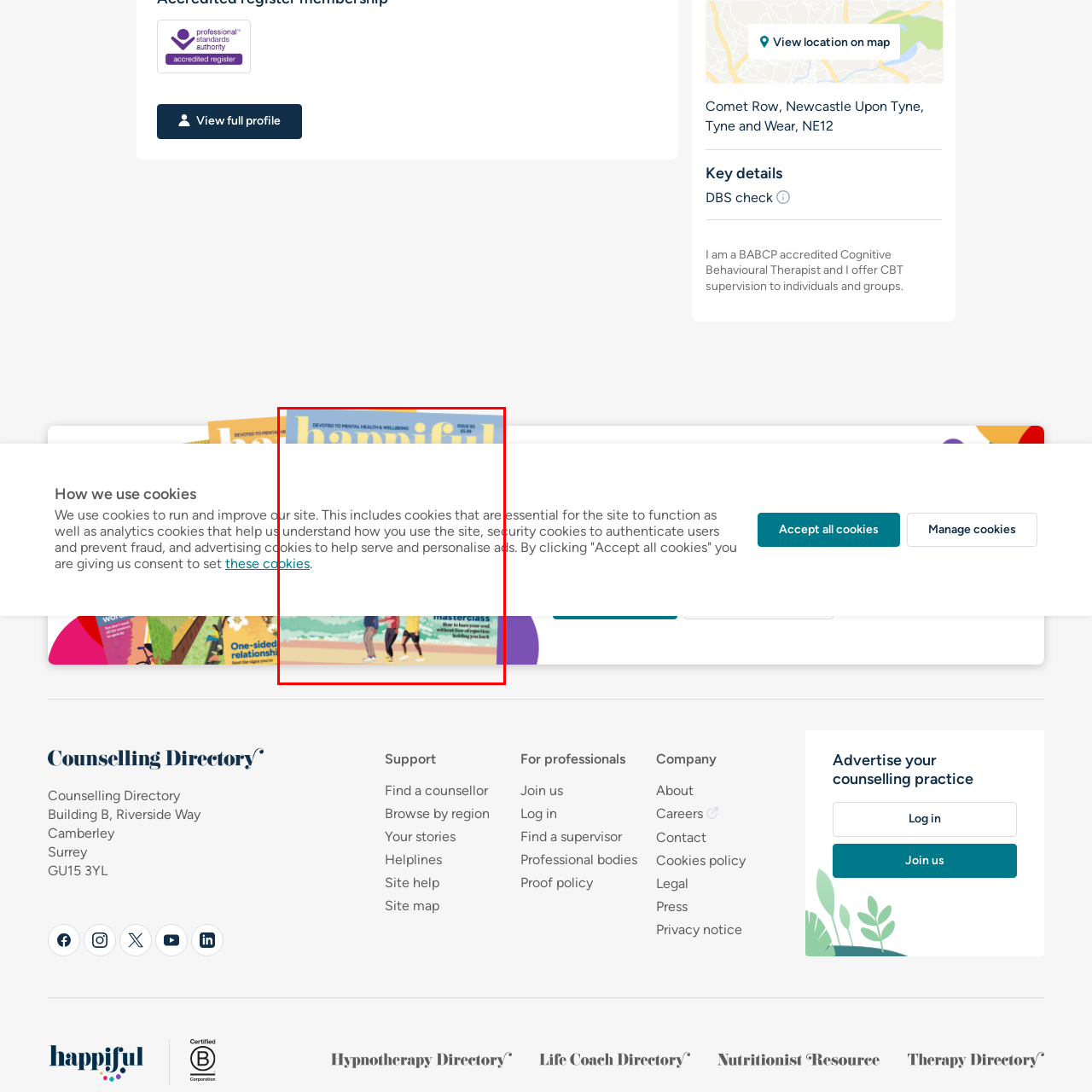Provide an in-depth caption for the picture enclosed by the red frame.

The image showcases the cover of "Happiful Magazine," specifically Issue 85, which focuses on mental health and well-being. The vibrant design features the magazine's title prominently along the top, with the issue number and price stated beneath. The cover's graphics likely highlight themes related to mental wellness, offering insights and support for readers. This issue is part of a series that aims to reduce the stigma surrounding mental health discussions. Additionally, the context surrounding the magazine emphasizes its mission to provide accessible resources and information for individuals seeking support.